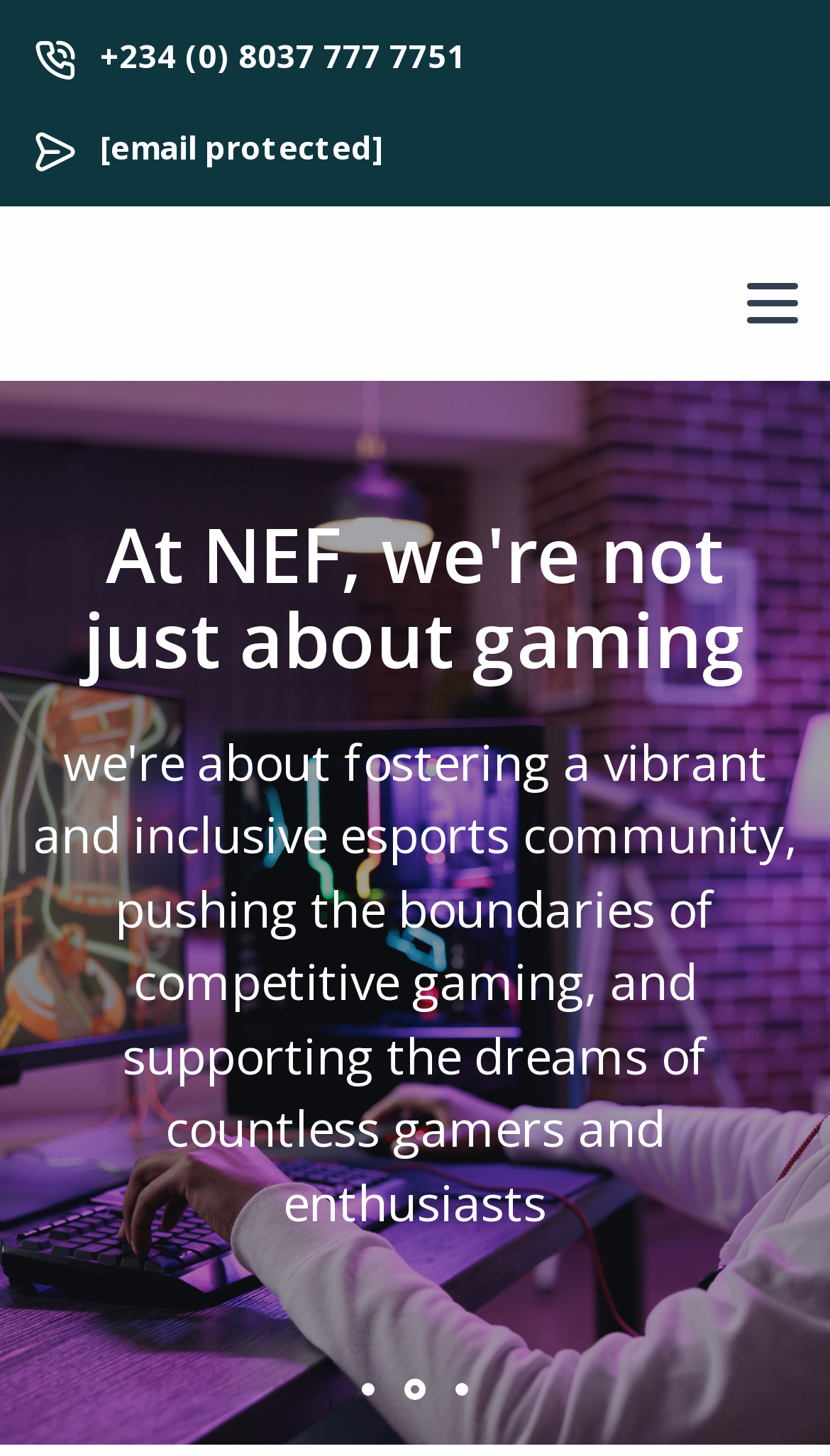Offer an in-depth caption of the entire webpage.

The webpage is about the Nigeria Esports Federation, with a focus on fostering a vibrant and inclusive esports community. At the top of the page, there is a contact information section with a phone number "+234 (0) 8037 777 7751" and an email address "[email protected]". 

Below the contact information, there is a prominent button on the right side of the page, but its purpose is not specified. 

The main content of the page is divided into sections. The first section has a heading "Driving STEAM Education" and a paragraph of text that explains the importance of merging education with esports. This section also contains a "Contact Us" link. 

At the bottom of the page, there are three buttons labeled "Go to slide 1", "Go to slide 2", and "Go to slide 3", which suggest that the page has a slideshow or carousel feature.